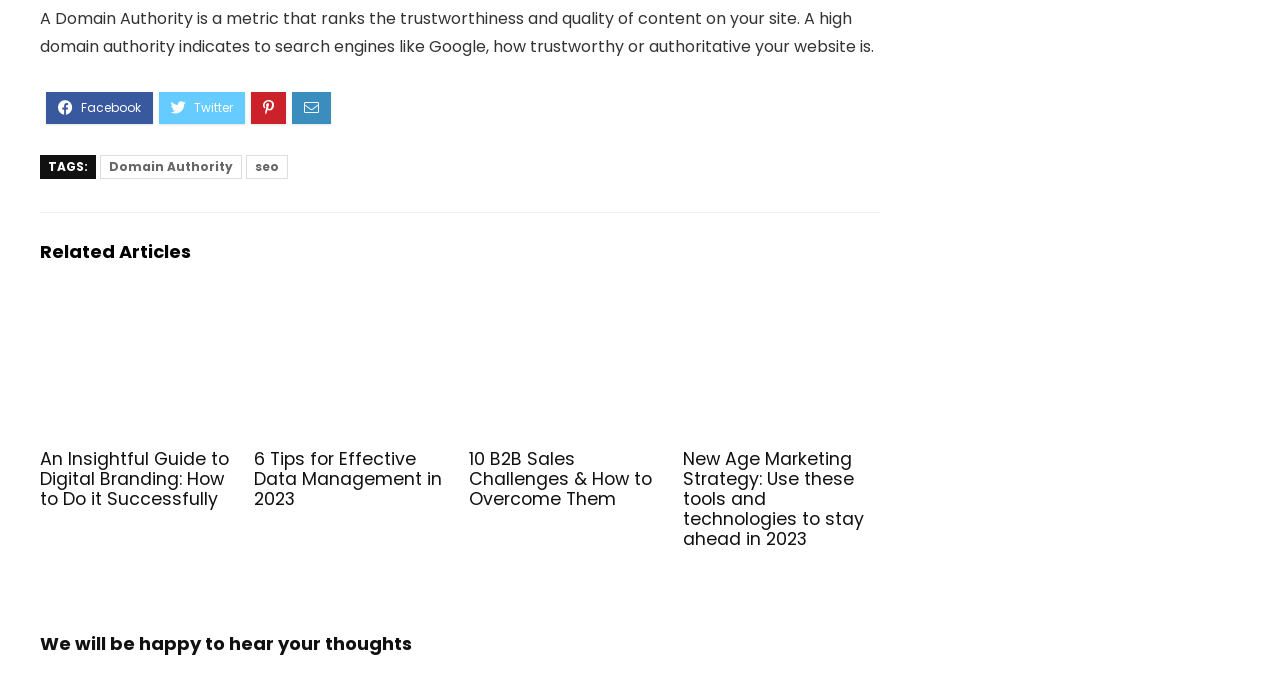Please find the bounding box coordinates of the element that must be clicked to perform the given instruction: "Read the article about Digital Branding". The coordinates should be four float numbers from 0 to 1, i.e., [left, top, right, bottom].

[0.031, 0.654, 0.185, 0.741]